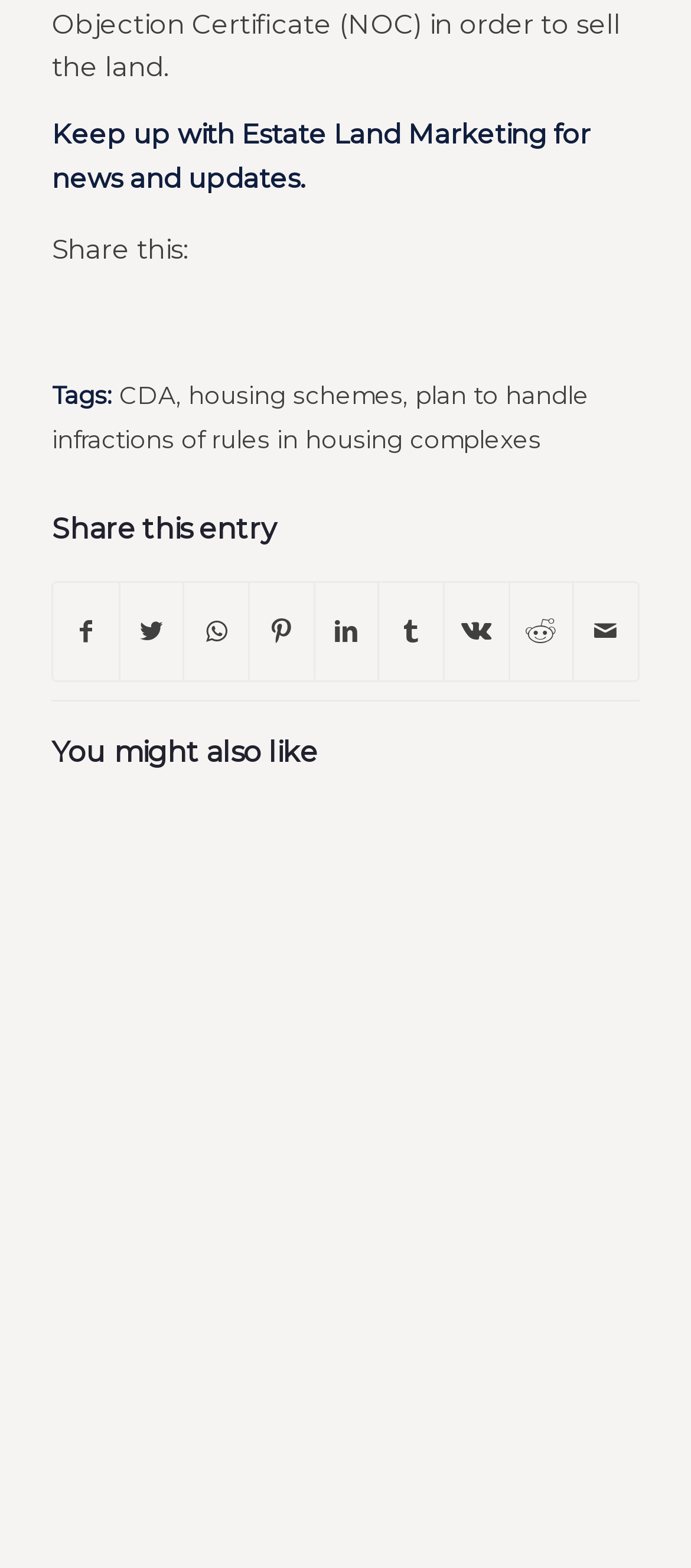Provide a one-word or one-phrase answer to the question:
What is the topic of the first related article?

PWD underpass on Islamabad Expressway